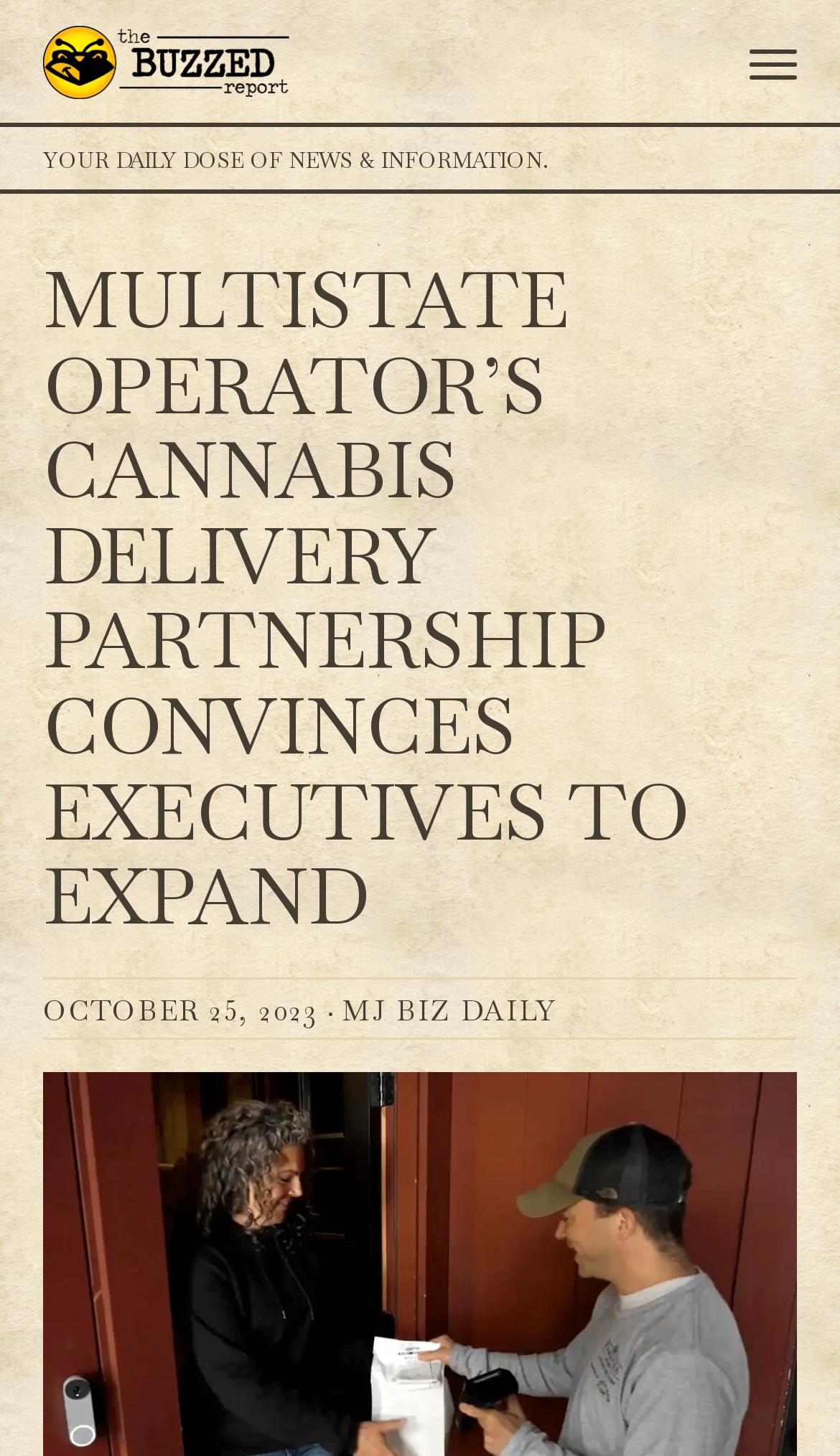What is the name of the daily news source?
Please use the image to deliver a detailed and complete answer.

I found the answer by looking at the link element with the text 'MJ BIZ DAILY' which is likely to be the name of the daily news source.